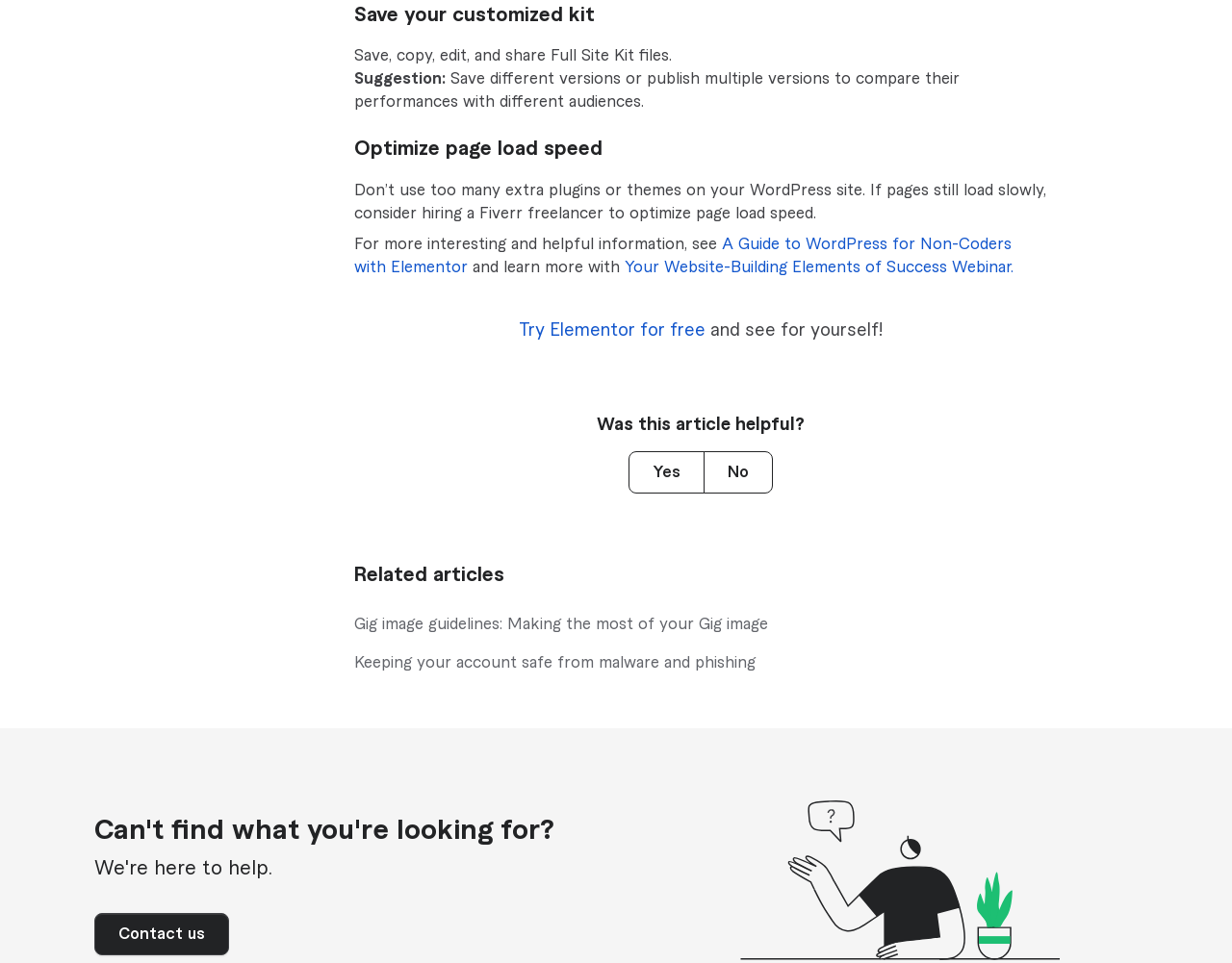Reply to the question with a brief word or phrase: What is the topic of the linked article?

A Guide to WordPress